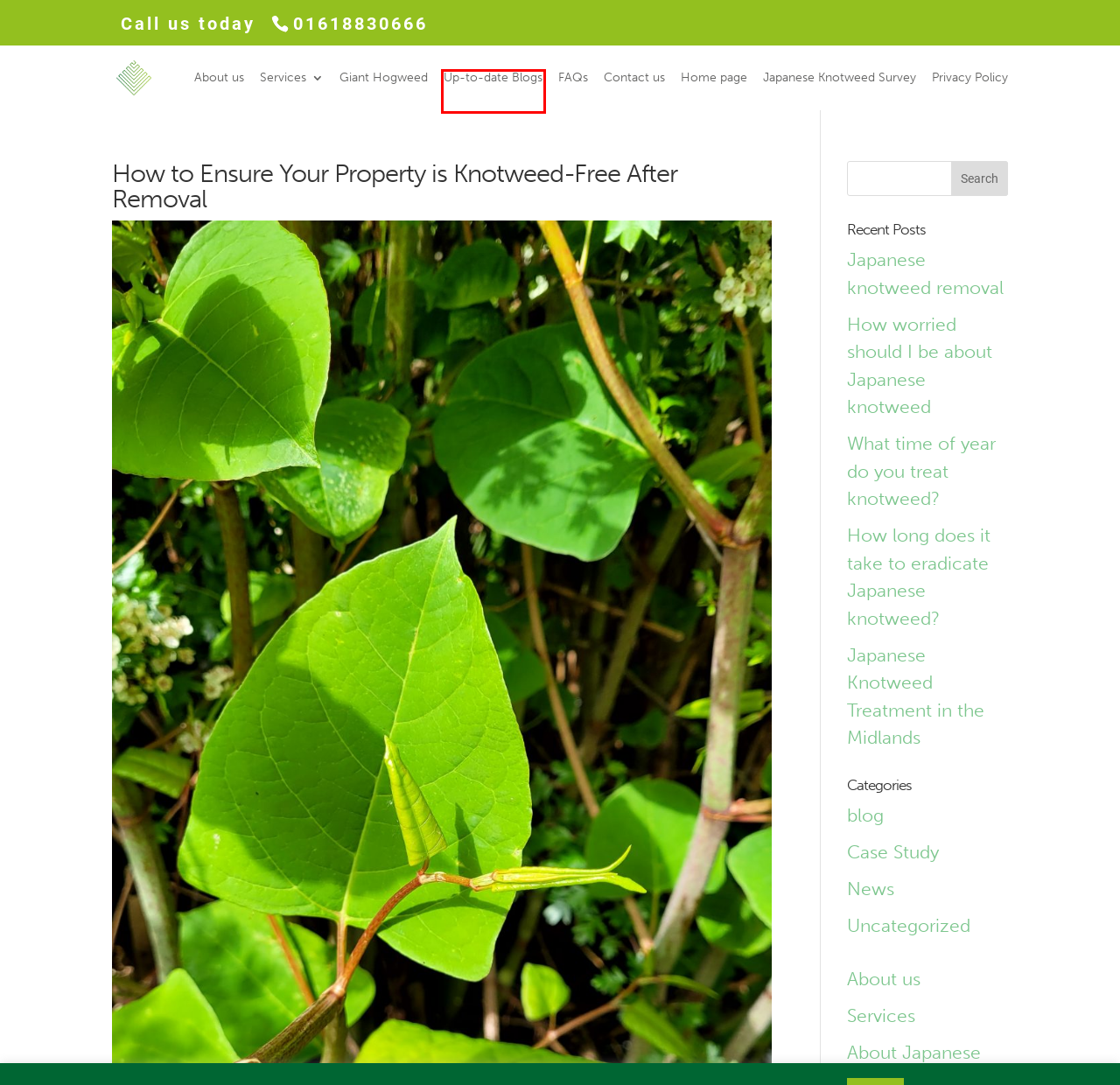You are presented with a screenshot of a webpage containing a red bounding box around a particular UI element. Select the best webpage description that matches the new webpage after clicking the element within the bounding box. Here are the candidates:
A. blog Archives - Japanese Knotweed Plus
B. Contact Us | Japanese Knotweed Plus | 0161 883 0666
C. FAQs | Japanese Knotweed Plus | (0161) 883 0666
D. Japanese knotweed removal 2024 - Japanese Knotweed Plus
E. How worried should I be about Japanese knotweed 2024 - Japanese Knotweed Plus
F. What time of year do you treat knotweed? 2024 - Japanese Knotweed Plus
G. Free Japanese knotweed survey Manchester, Cheshire, Northwest
H. Please take a look at our up to date blogs

H